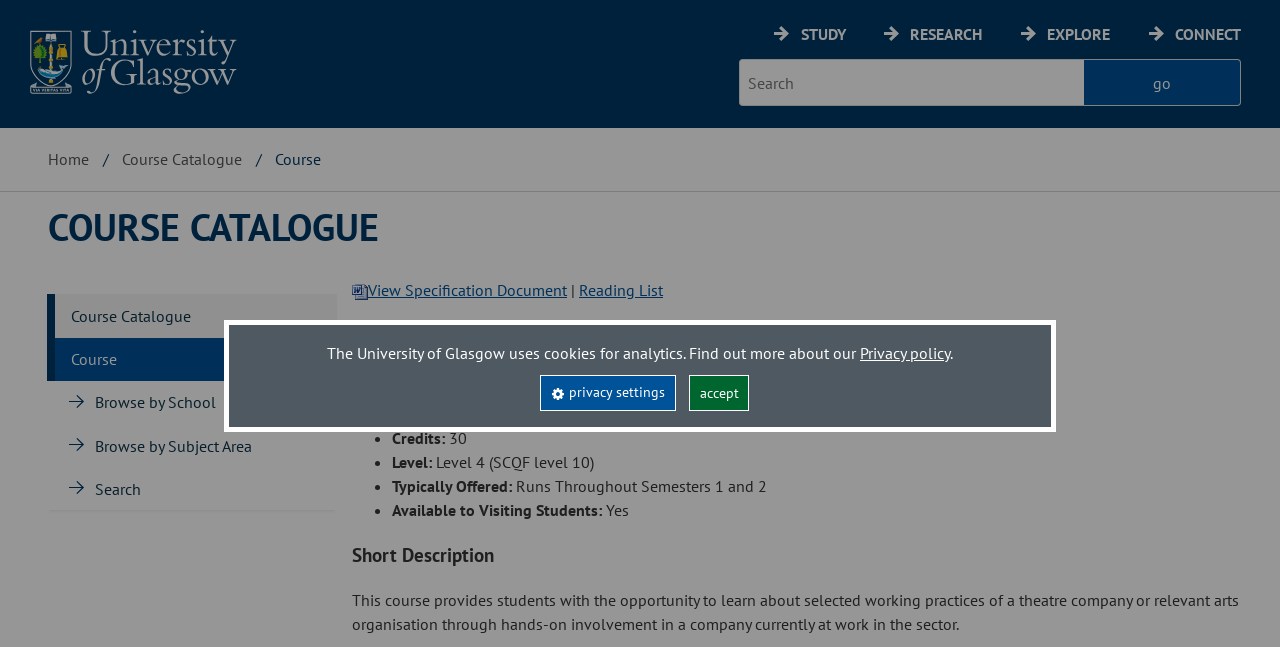Highlight the bounding box of the UI element that corresponds to this description: "Course Catalogue".

[0.055, 0.473, 0.149, 0.504]